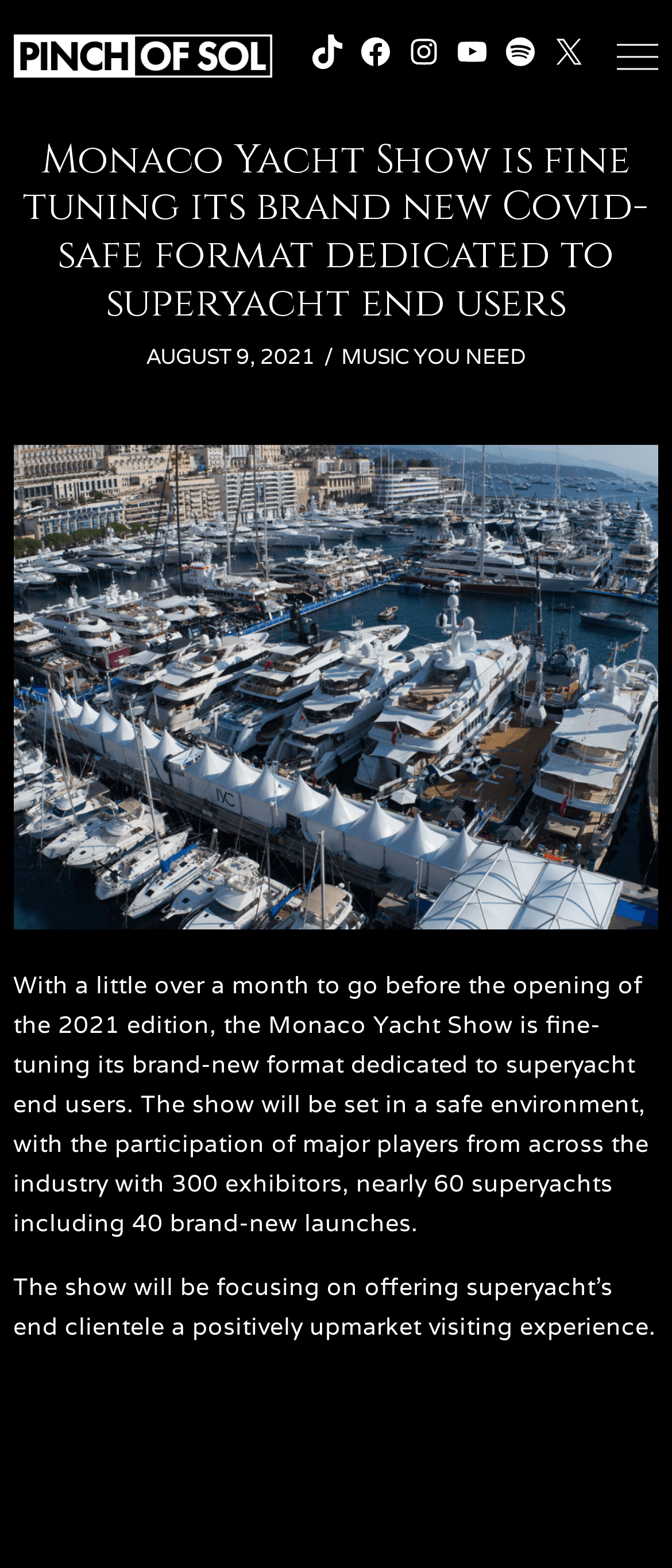Could you determine the bounding box coordinates of the clickable element to complete the instruction: "Click the Logo link"? Provide the coordinates as four float numbers between 0 and 1, i.e., [left, top, right, bottom].

[0.02, 0.022, 0.404, 0.05]